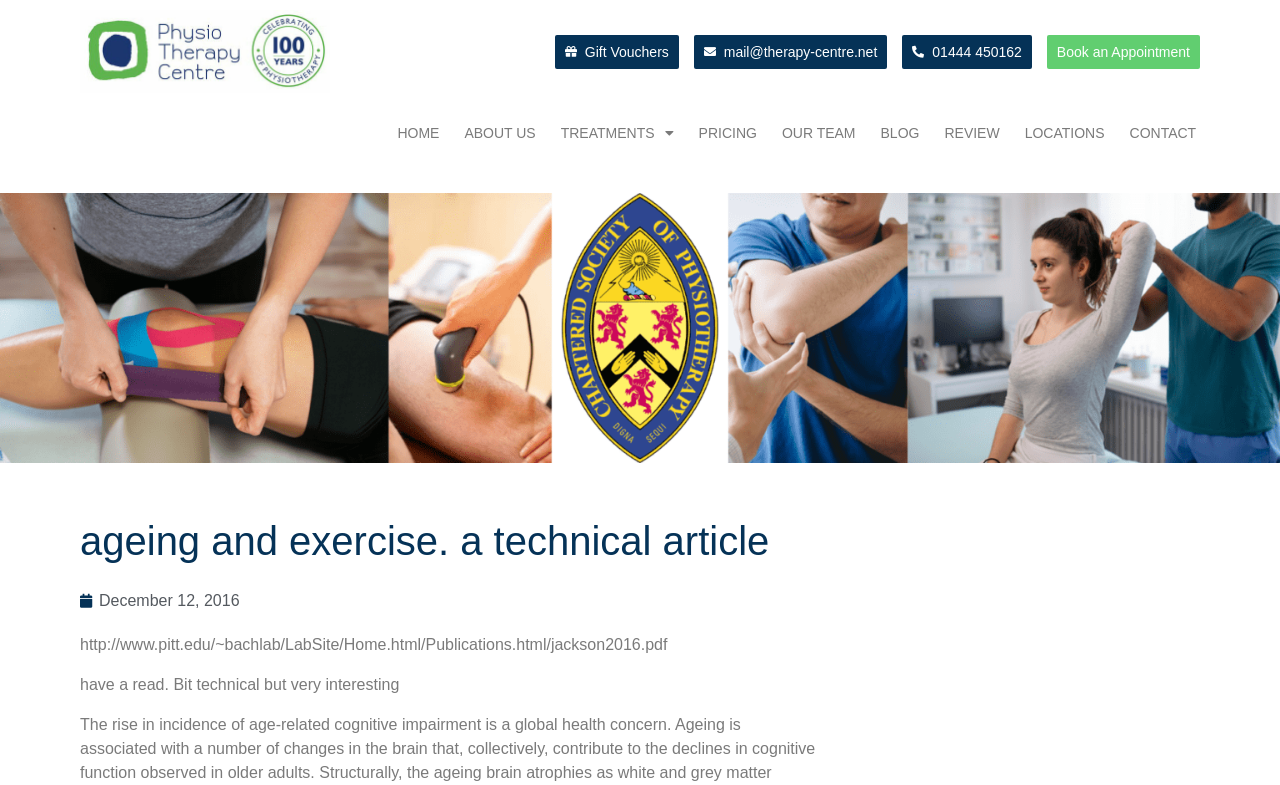Analyze the image and deliver a detailed answer to the question: What is the description of the technical article?

The description of the technical article can be found by reading the StaticText 'have a read. Bit technical but very interesting' which is located below the link to the article.